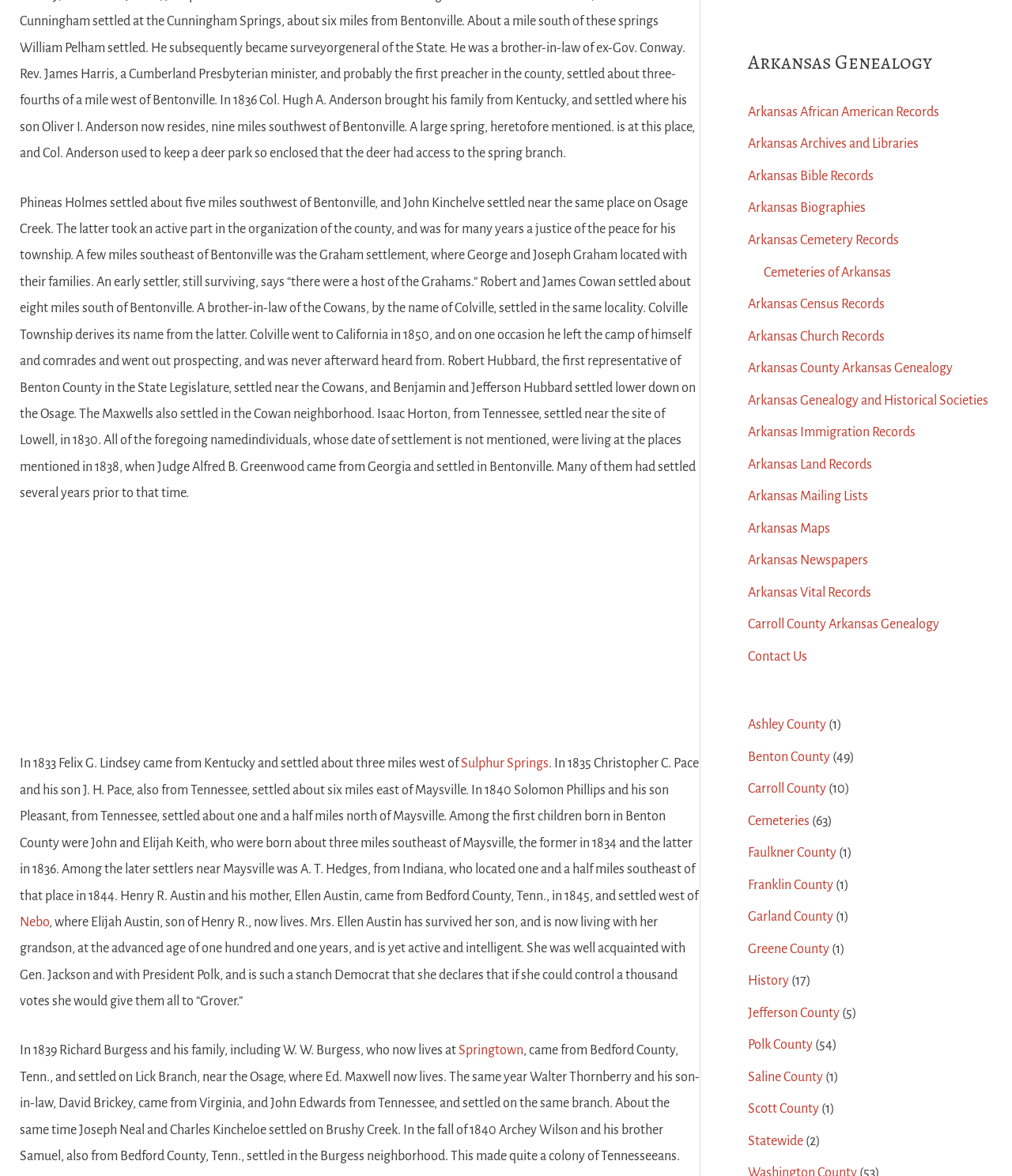What is the name of the genealogy category that includes links to Arkansas African American Records, Arkansas Archives and Libraries, and more? Observe the screenshot and provide a one-word or short phrase answer.

Arkansas Genealogy